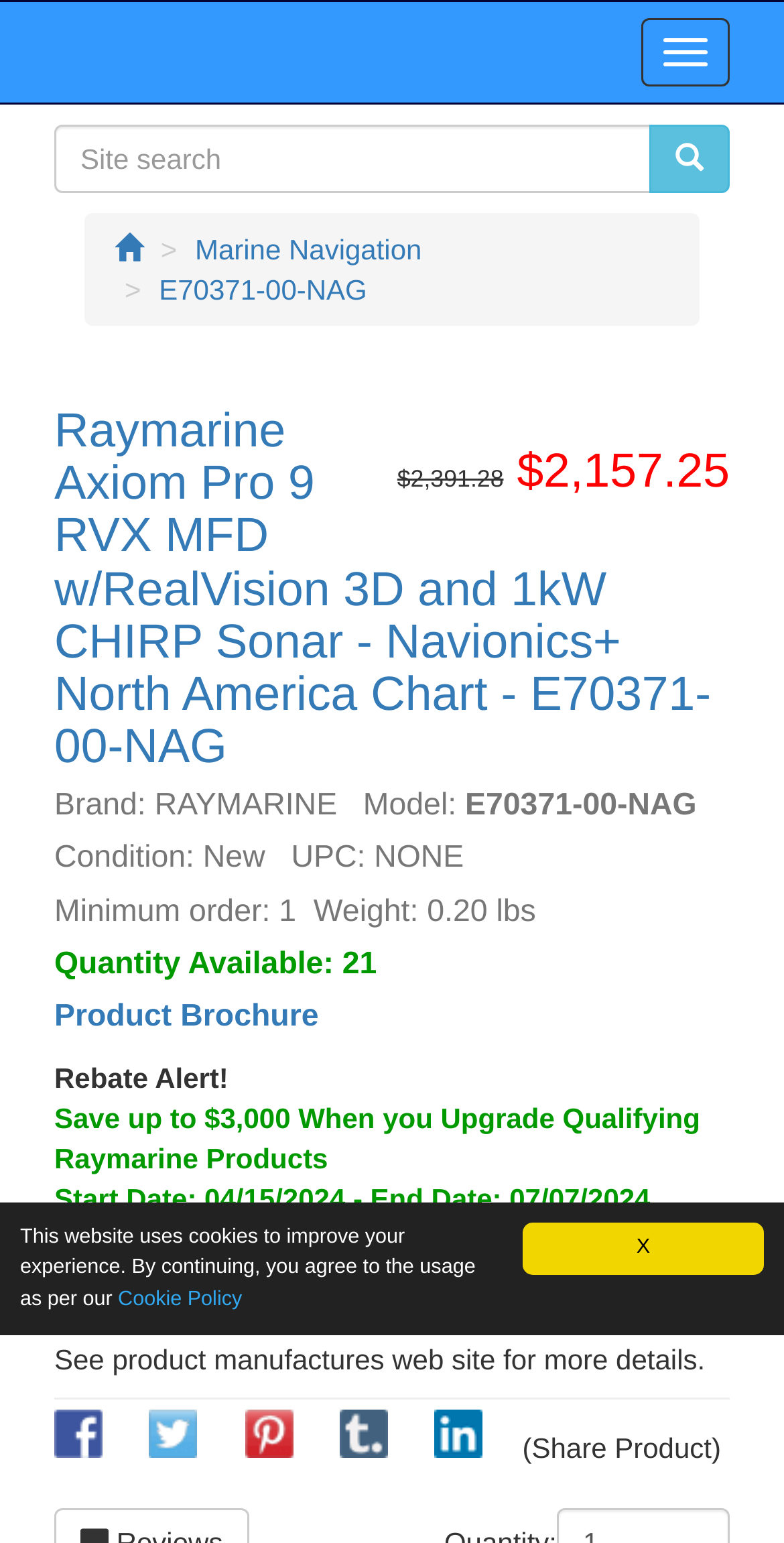Find the UI element described as: "Product Brochure" and predict its bounding box coordinates. Ensure the coordinates are four float numbers between 0 and 1, [left, top, right, bottom].

[0.069, 0.648, 0.406, 0.67]